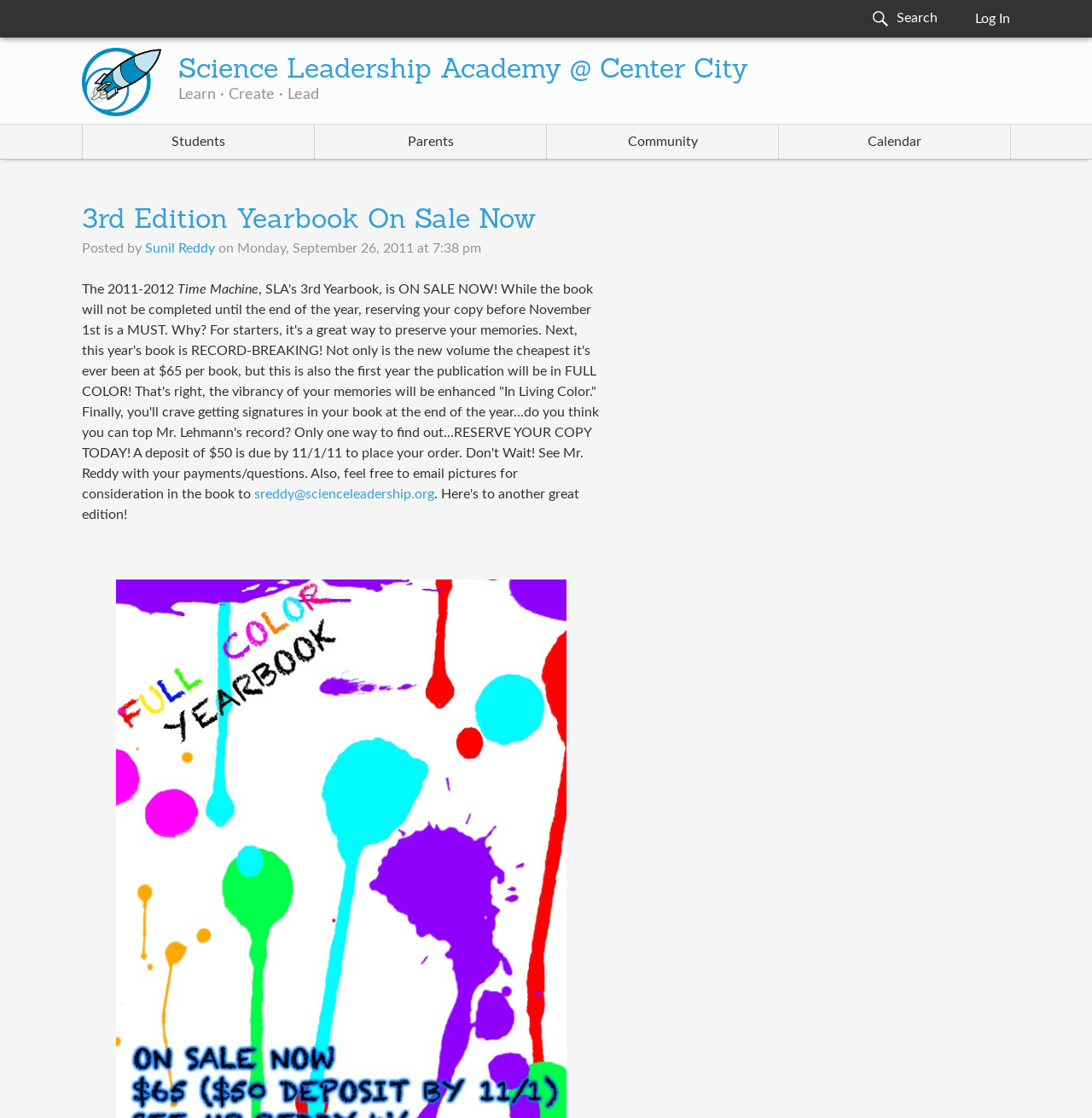Produce a meticulous description of the webpage.

The webpage is about the Science Leadership Academy @ Center City, with a focus on the 3rd Edition Yearbook being on sale now. At the top right corner, there is a search box and a "Log In" link. Below that, there is a link to the school's homepage with an accompanying image of the school's logo.

The main navigation menu is located below the school's logo, with links to "Students", "Parents", "Community", and "Calendar". The "Calendar" link has a dropdown menu with a header that reads "3rd Edition Yearbook On Sale Now". Below the header, there is a link to the yearbook sale page, followed by a post from Sunil Reddy, the person who posted the announcement.

The post announces that the 2011-2012 yearbook, titled "Time Machine", is on sale now. The yearbook will be in full color and will cost $65 per book, with a deposit of $50 due by November 1st. The post encourages students to reserve their copy and mentions that Mr. Reddy is available to answer questions and accept payments. There is also an email address provided for students to submit pictures for consideration in the yearbook.